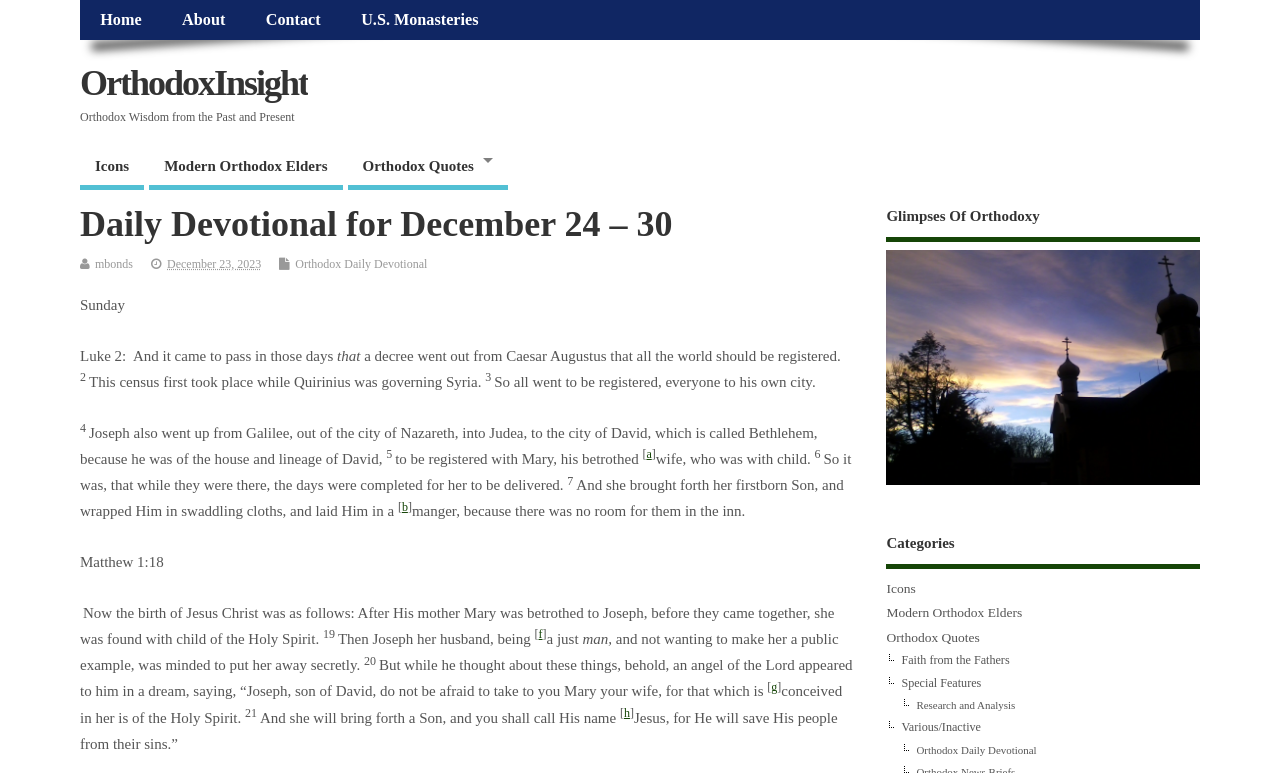Pinpoint the bounding box coordinates of the element you need to click to execute the following instruction: "Visit the 'Orthodox Daily Devotional' page". The bounding box should be represented by four float numbers between 0 and 1, in the format [left, top, right, bottom].

[0.231, 0.332, 0.334, 0.35]